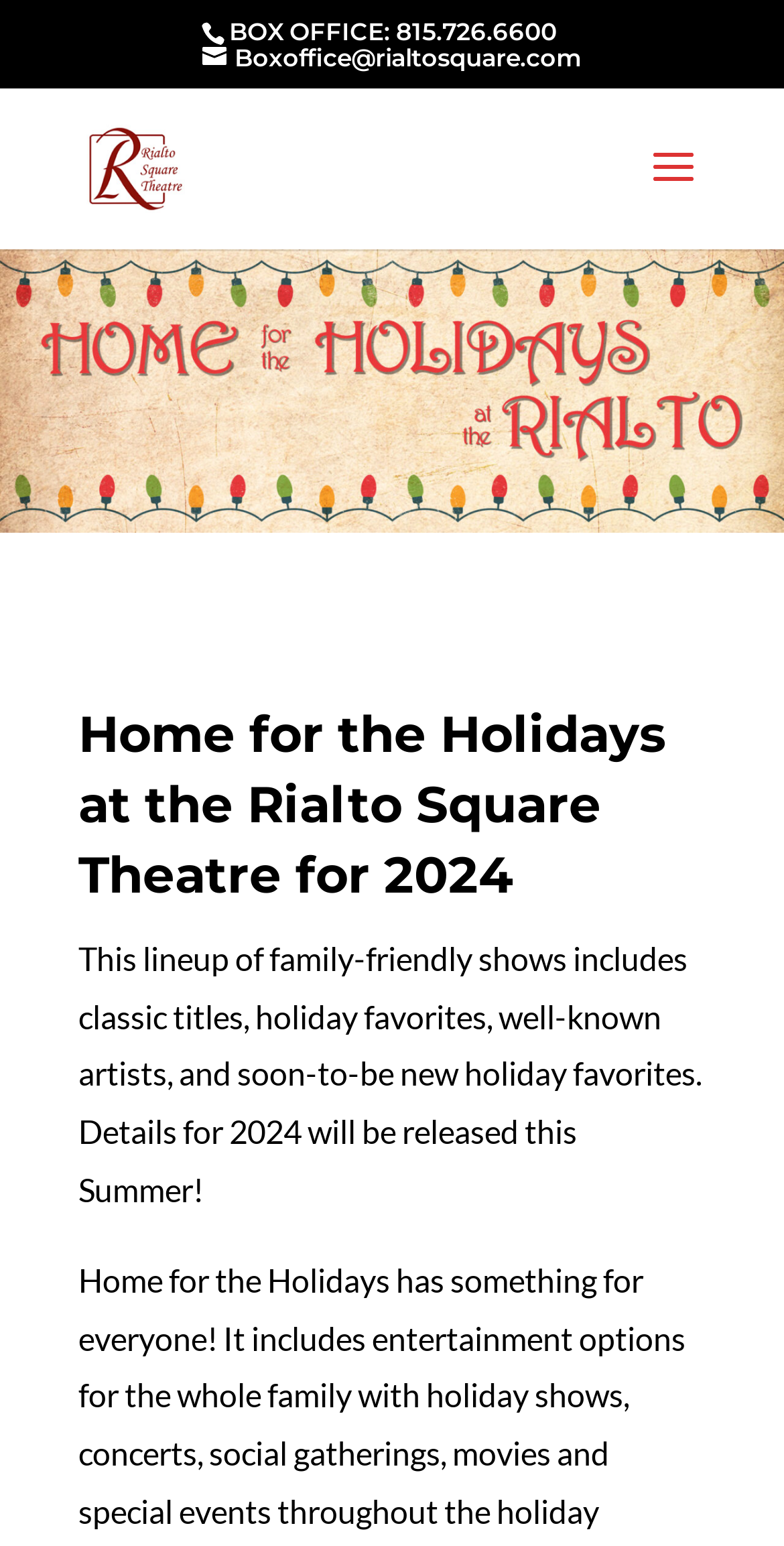Using the format (top-left x, top-left y, bottom-right x, bottom-right y), and given the element description, identify the bounding box coordinates within the screenshot: Boxoffice@rialtosquare.com

[0.258, 0.027, 0.742, 0.047]